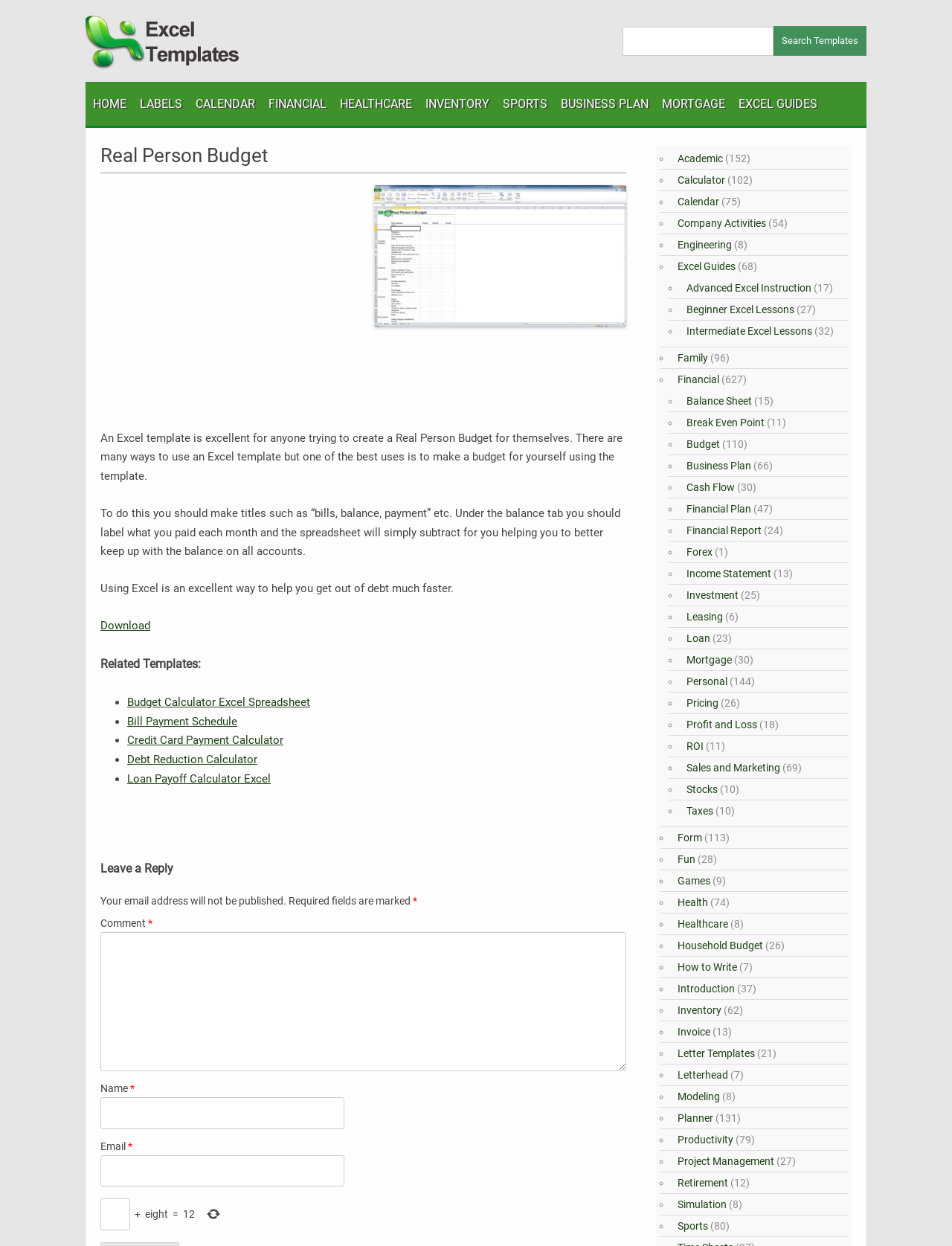Locate the coordinates of the bounding box for the clickable region that fulfills this instruction: "Leave a reply".

[0.105, 0.69, 0.658, 0.705]